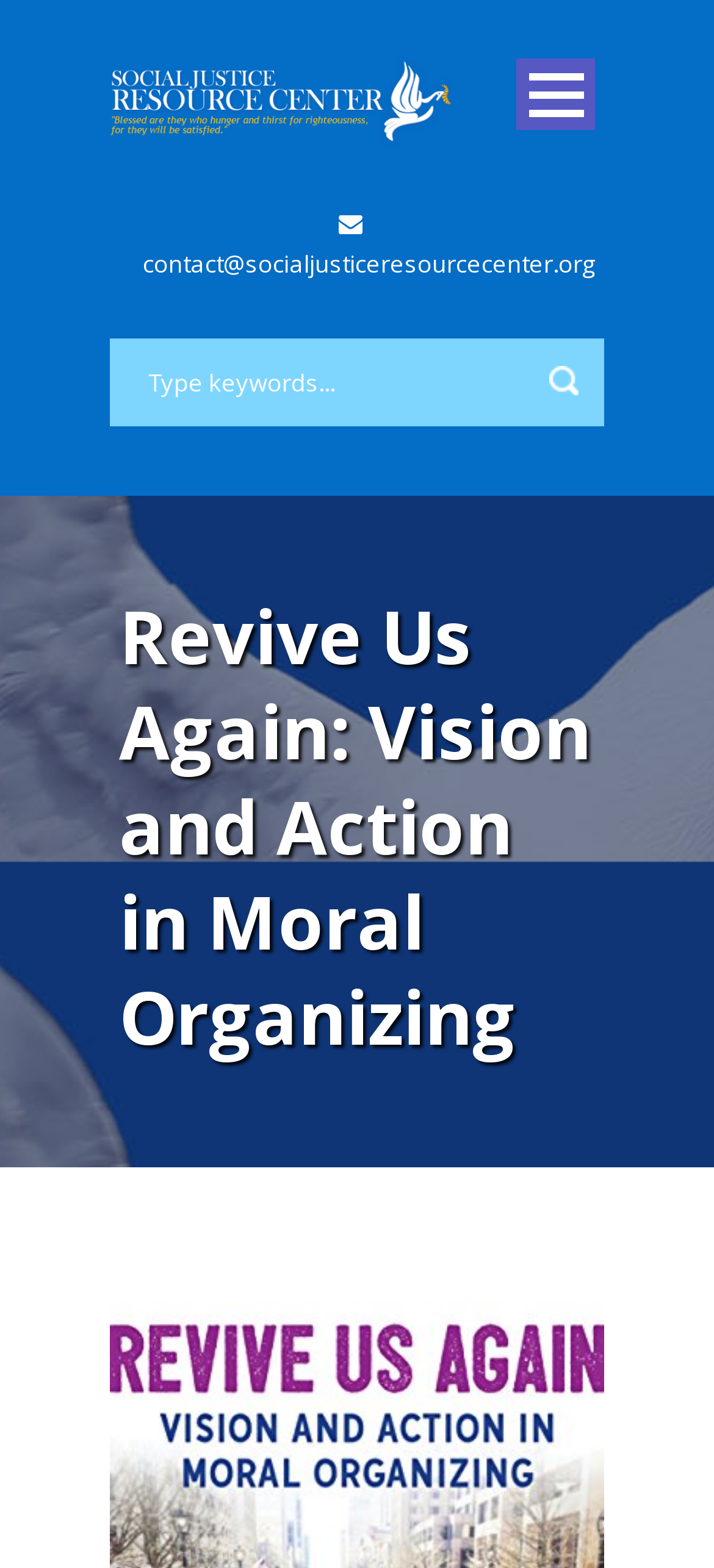Respond with a single word or phrase for the following question: 
What is the first menu item?

Home